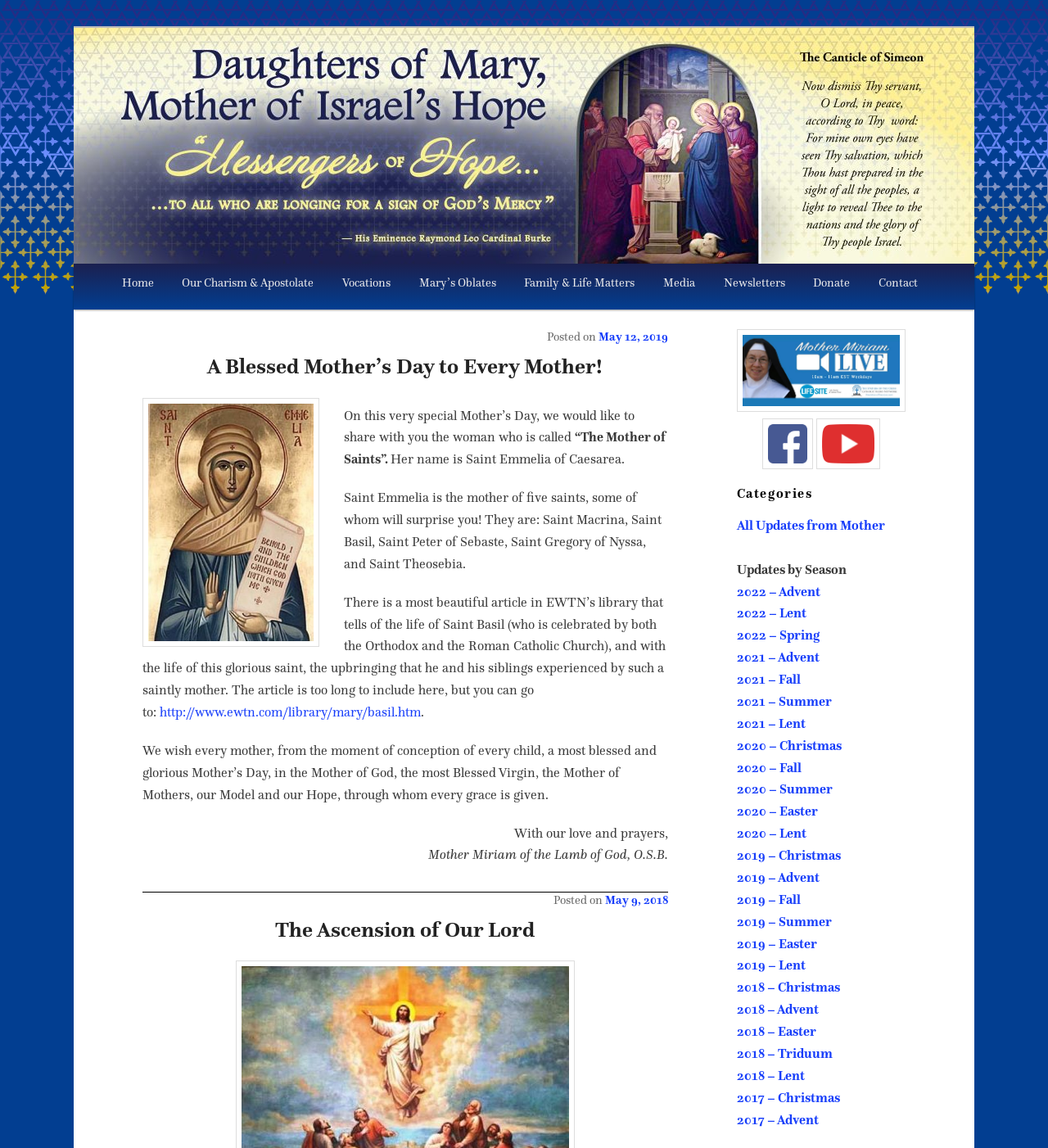What is the date of the second article?
Please elaborate on the answer to the question with detailed information.

I read the text content of the second article and found the date of the article, which is May 9, 2018. This date is mentioned at the top of the article, along with the heading 'The Ascension of Our Lord'.